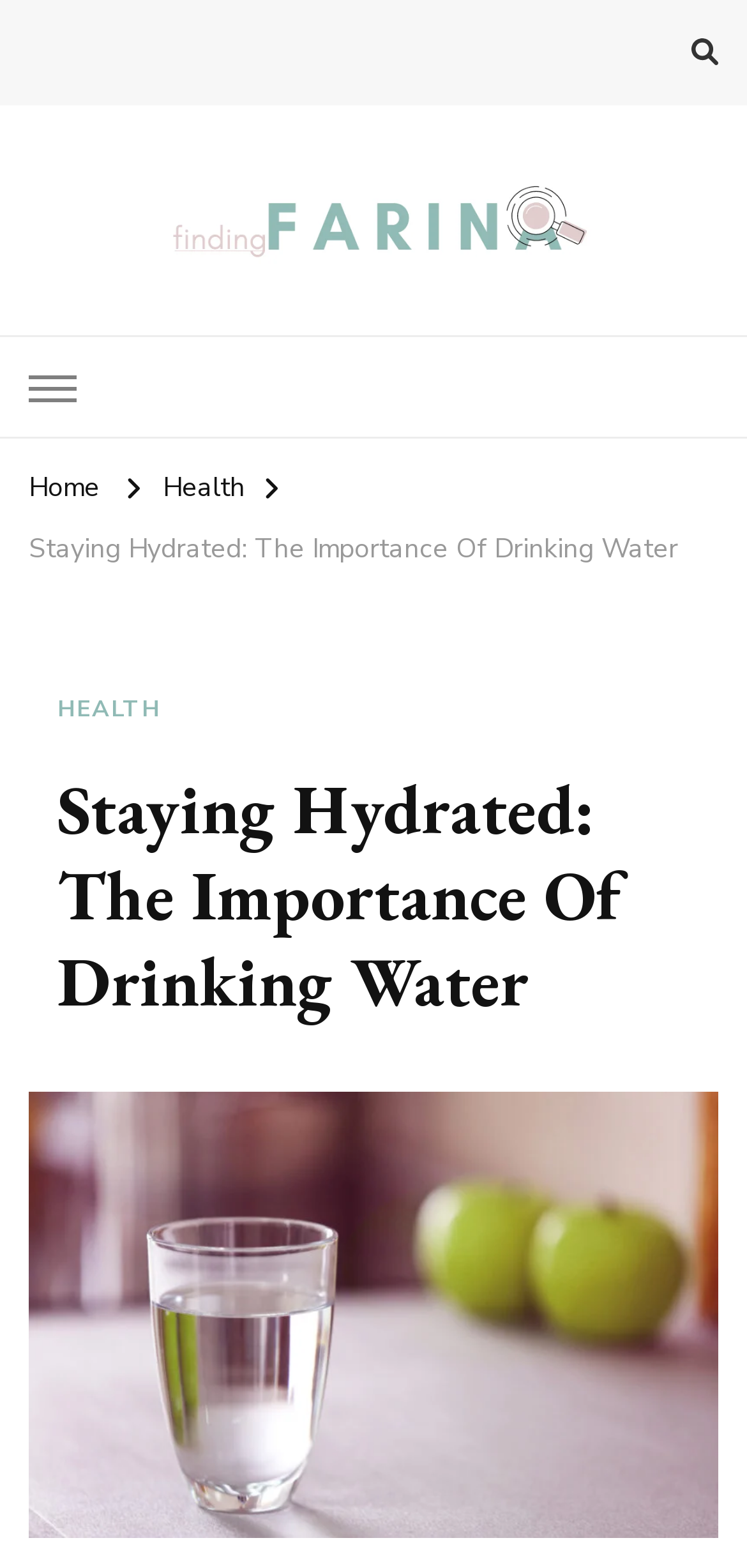Is there an image on the webpage?
Please use the image to deliver a detailed and complete answer.

I found an image element with a description 'Staying hydrated is something we all know is important, but why? Continue reading to learn about the importance of drinking water to improve your health today.' which indicates that there is an image on the webpage.